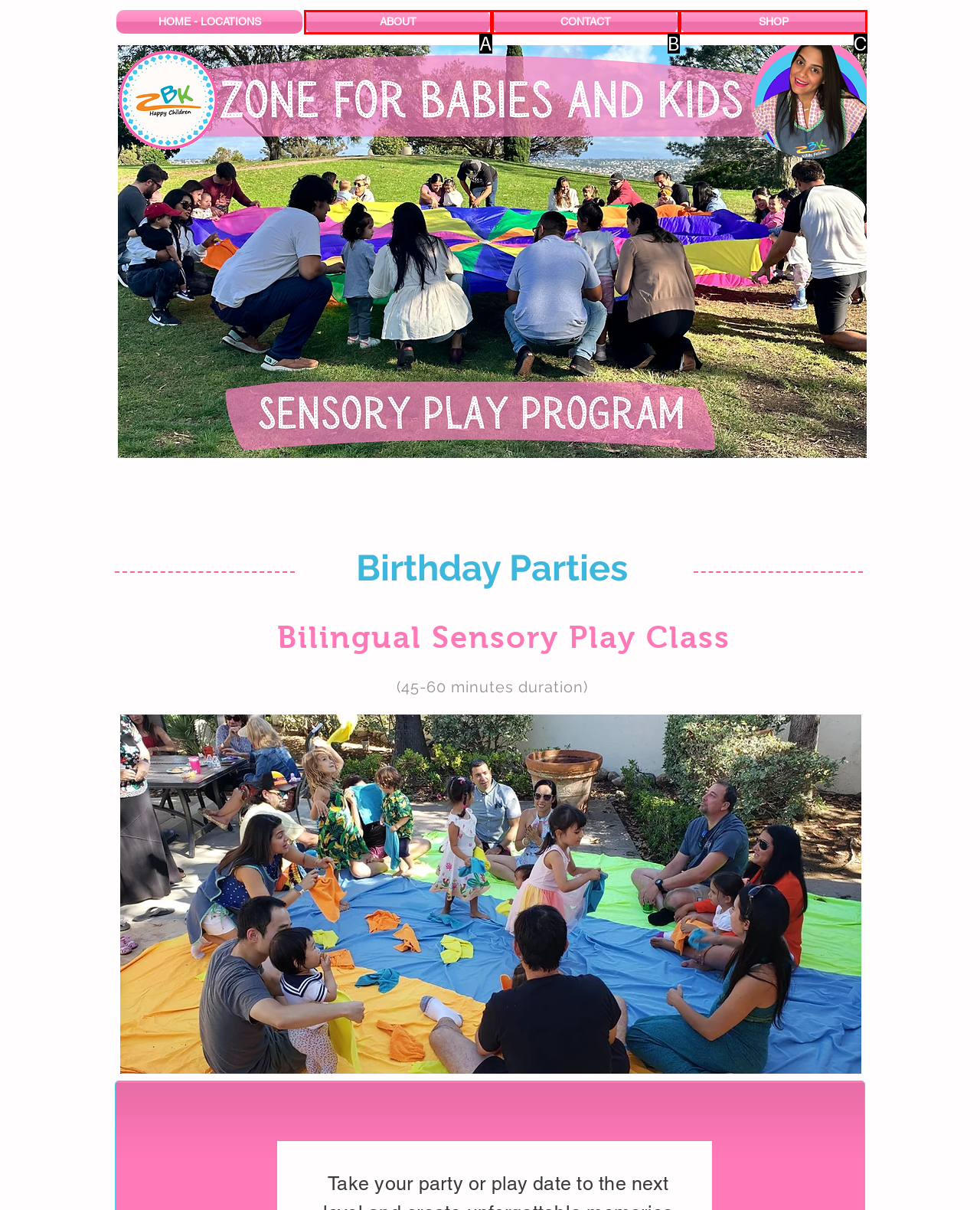Match the option to the description: SHOP
State the letter of the correct option from the available choices.

C